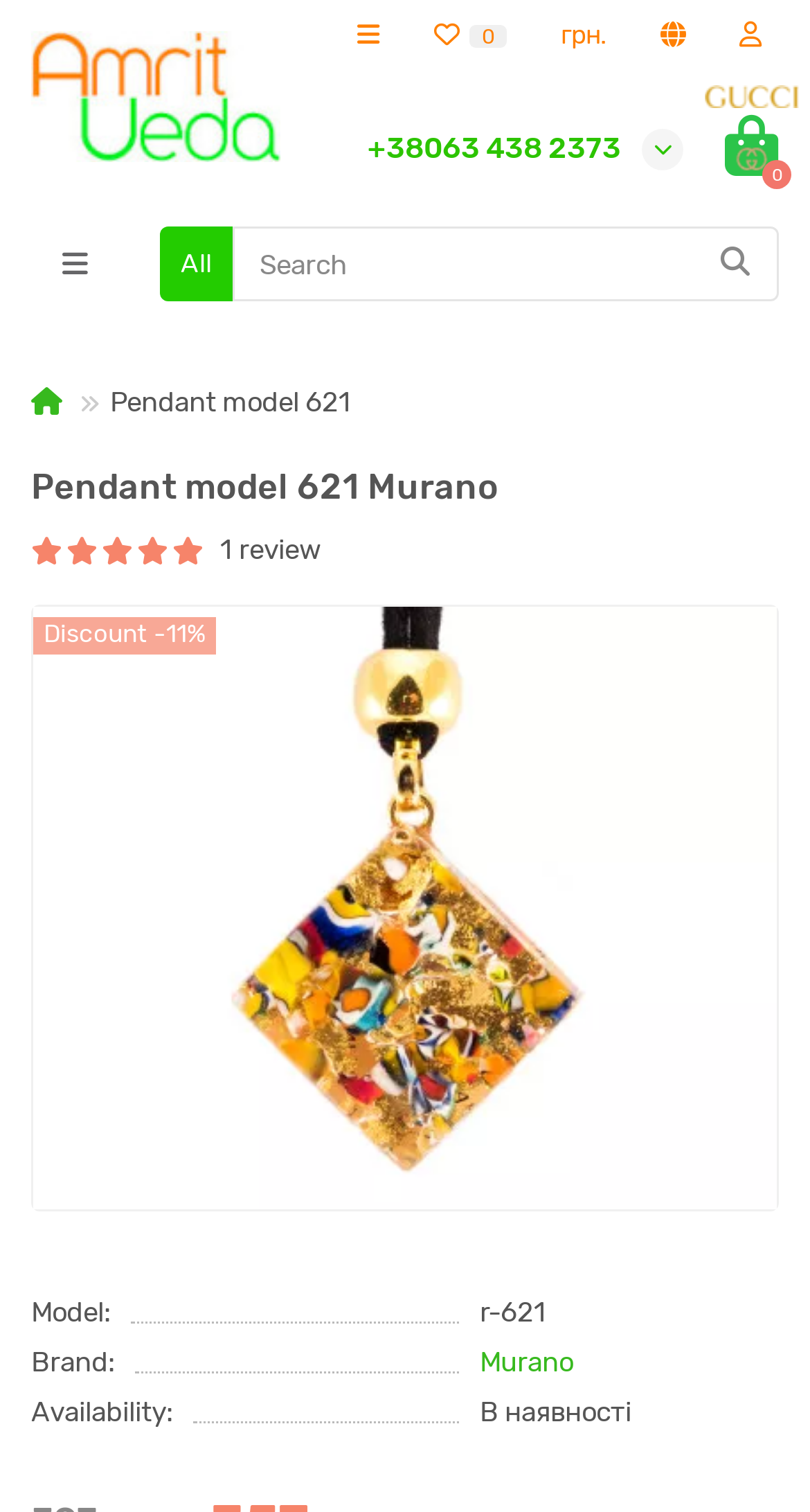Identify the bounding box coordinates of the specific part of the webpage to click to complete this instruction: "Search for something".

[0.287, 0.15, 0.962, 0.199]